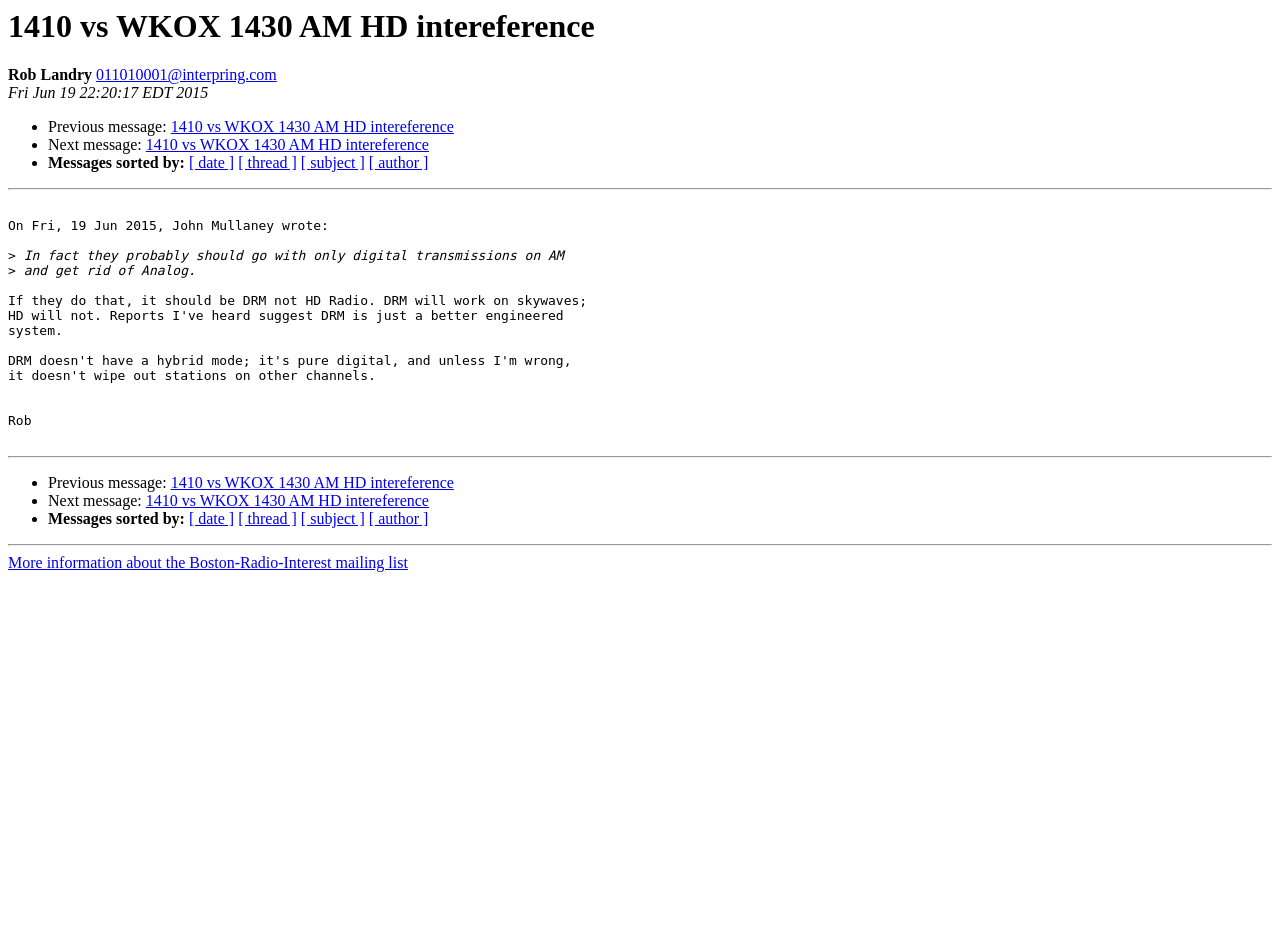Generate a thorough explanation of the webpage's elements.

This webpage appears to be a discussion forum or mailing list archive, focused on the topic of radio interference between 1410 and WKOX 1430 AM HD. 

At the top of the page, there is a heading with the title "1410 vs WKOX 1430 AM HD interference". Below this heading, there is a section with the author's name, "Rob Landry", and an email address. The date "Fri Jun 19 22:20:17 EDT 2015" is also displayed.

The main content of the page is a message from John Mullaney, which is divided into three paragraphs. The first paragraph starts with "On Fri, 19 Jun 2015, John Mullaney wrote:". The second paragraph discusses the idea of switching to digital transmissions on AM and getting rid of analog. The third paragraph is a continuation of this discussion.

There are navigation links throughout the page, including "Previous message" and "Next message" links, as well as links to sort messages by date, thread, subject, and author. These links are arranged in a horizontal list, separated by bullet points.

The page is divided into sections by horizontal separator lines. There are two instances of the same message navigation links and sorting options, one above and one below the main message content. At the bottom of the page, there is a link to "More information about the Boston-Radio-Interest mailing list".